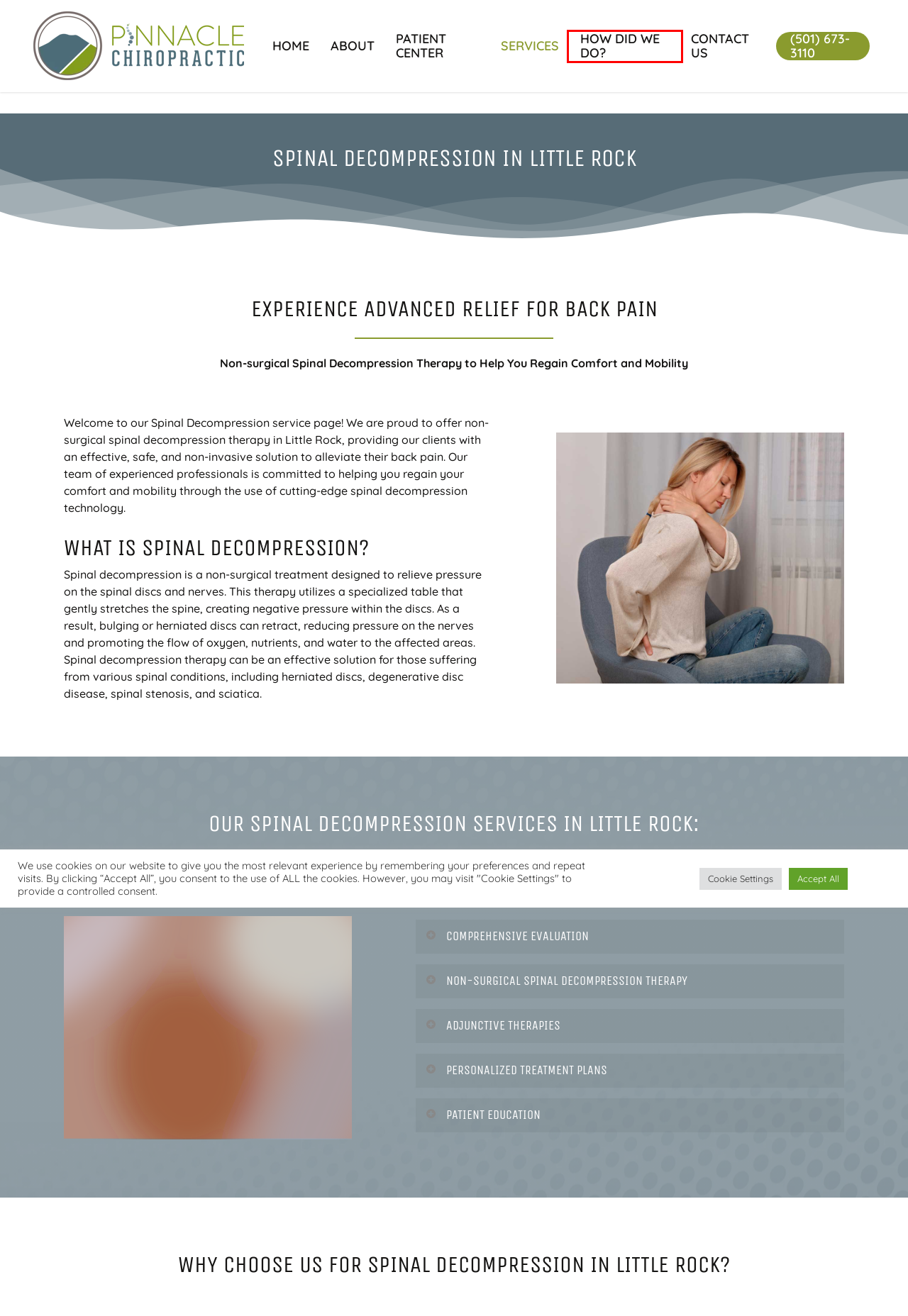You are given a screenshot depicting a webpage with a red bounding box around a UI element. Select the description that best corresponds to the new webpage after clicking the selected element. Here are the choices:
A. Chiropractic Services - Pinnacle Chiropractic
B. Online Forms - Pinnacle Chiropractic
C. Testimonials - Pinnacle Chiropractic
D. Request Appointment - Pinnacle Chiropractic
E. Website Design & Internet Marketing | ViziSites
F. Contact Us - Pinnacle Chiropractic
G. How Did We Do? - Pinnacle Chiropractic
H. Little Rock Chiropractor | Pinnacle Chiropractic

G